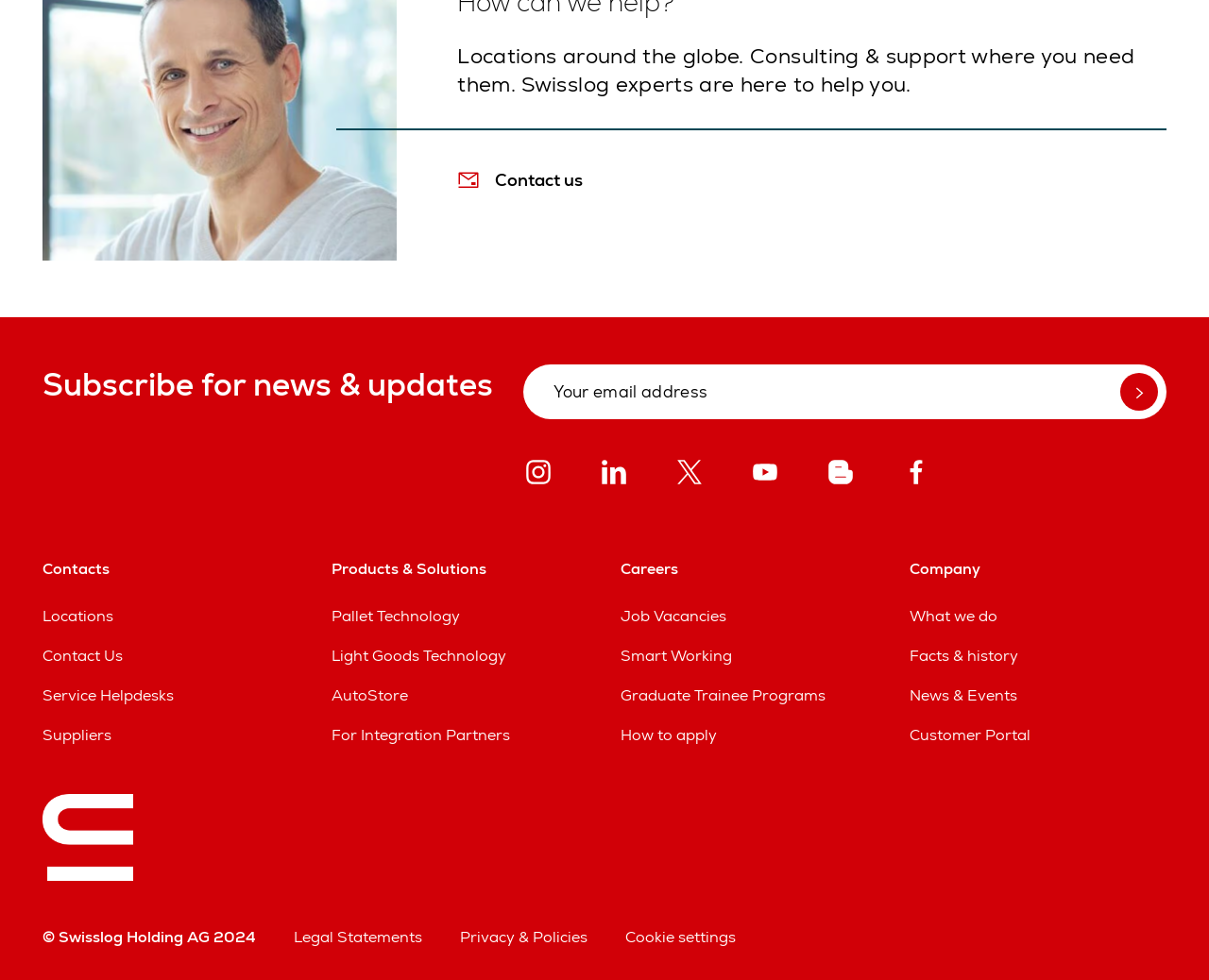Find and indicate the bounding box coordinates of the region you should select to follow the given instruction: "Check Job Vacancies".

[0.513, 0.618, 0.601, 0.638]